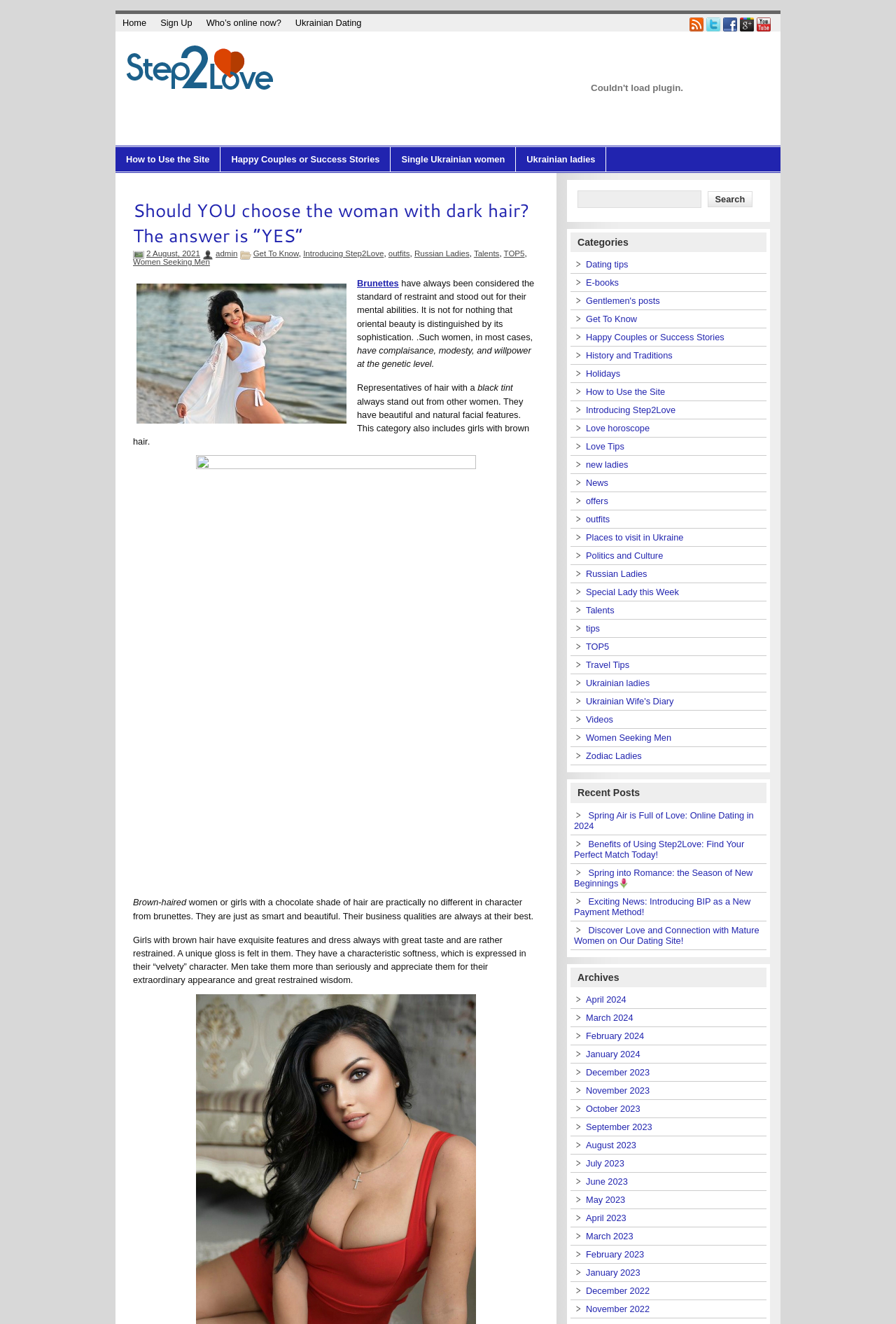What is the topic of the article?
Offer a detailed and full explanation in response to the question.

The topic of the article is dark-haired women, which is indicated by the heading 'Should YOU choose the woman with dark hair? The answer is “YES”' and the content of the article.